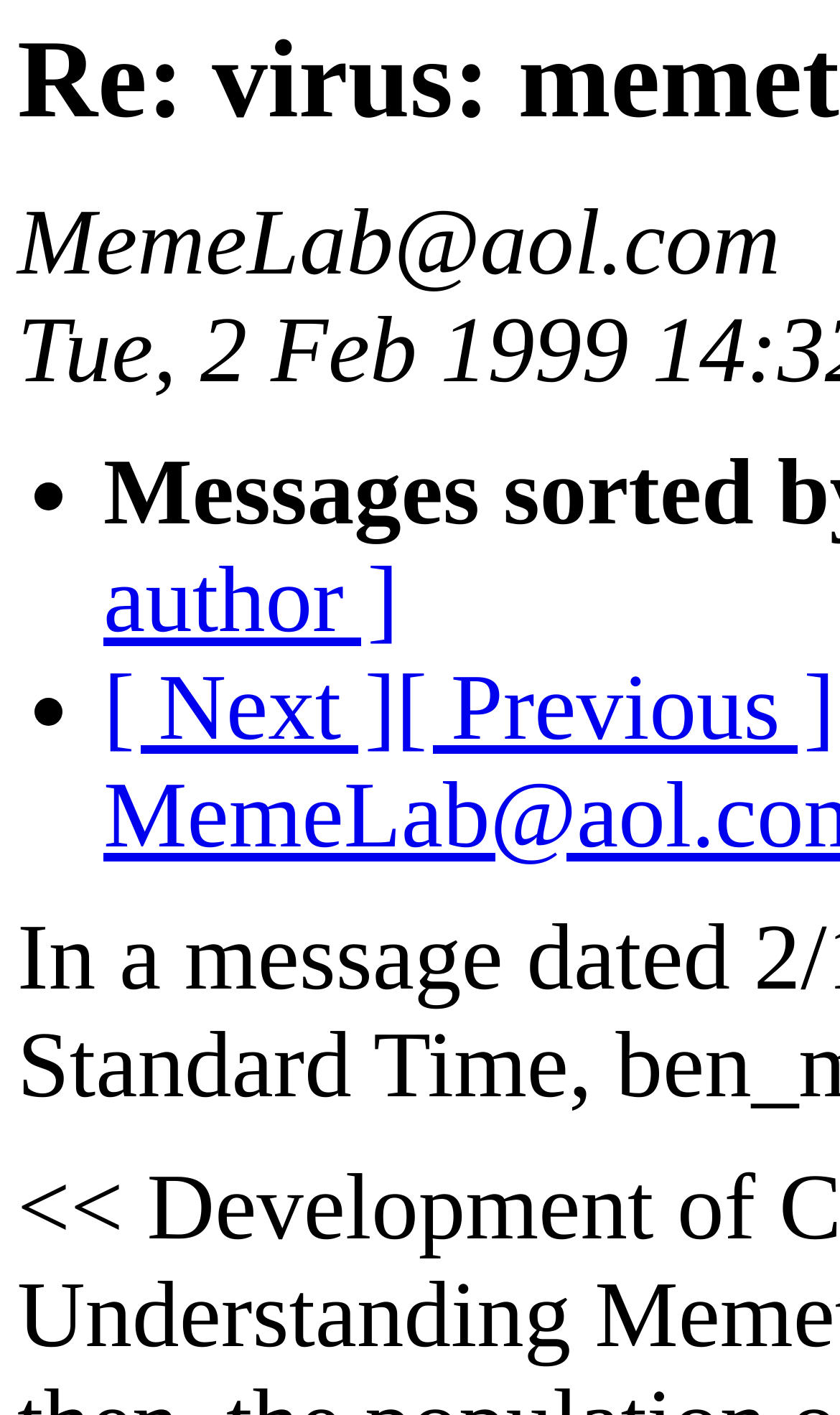Identify the webpage's primary heading and generate its text.

Re: virus: memetics=calculus???